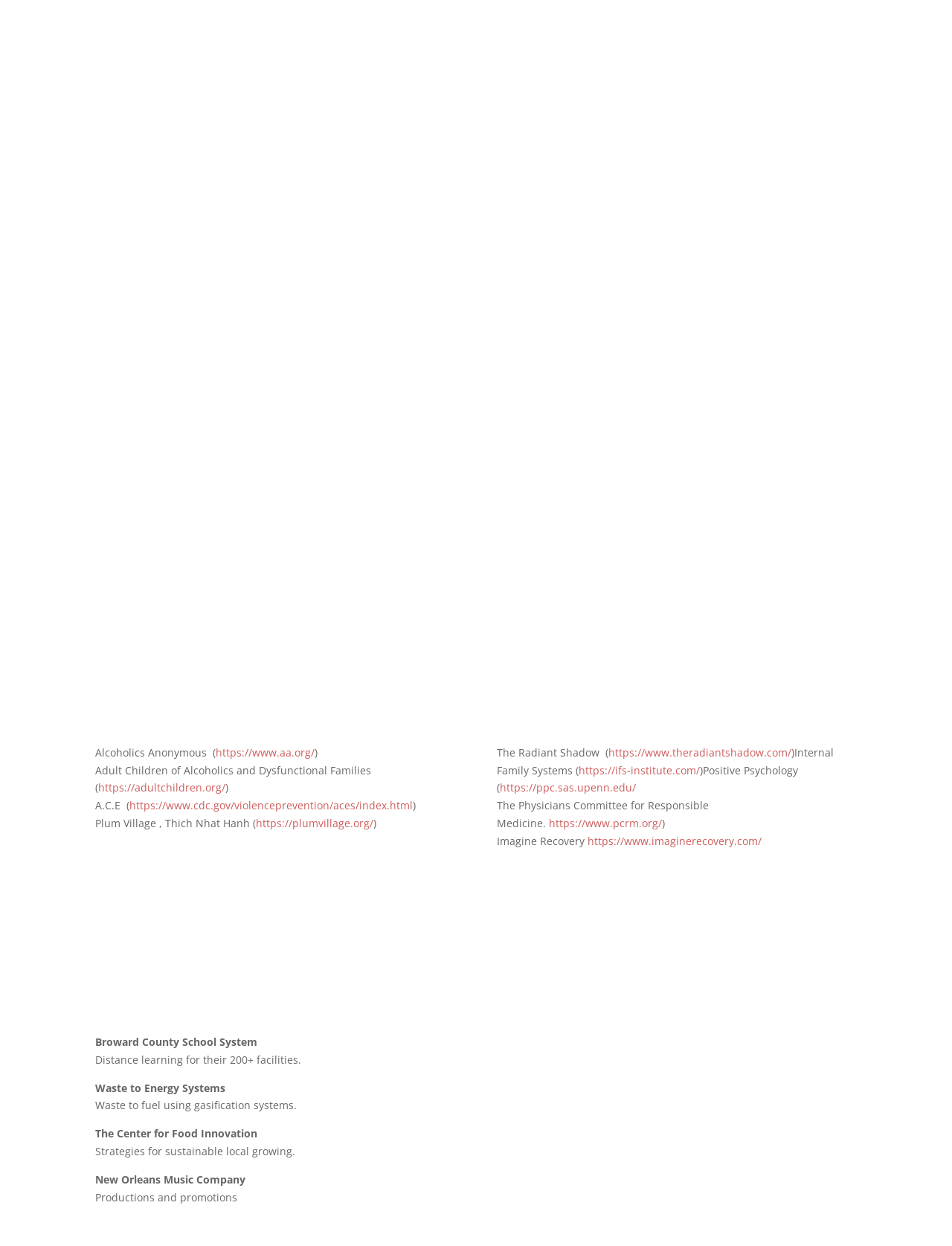Find the bounding box coordinates of the clickable region needed to perform the following instruction: "View project E". The coordinates should be provided as four float numbers between 0 and 1, i.e., [left, top, right, bottom].

[0.522, 0.43, 0.705, 0.463]